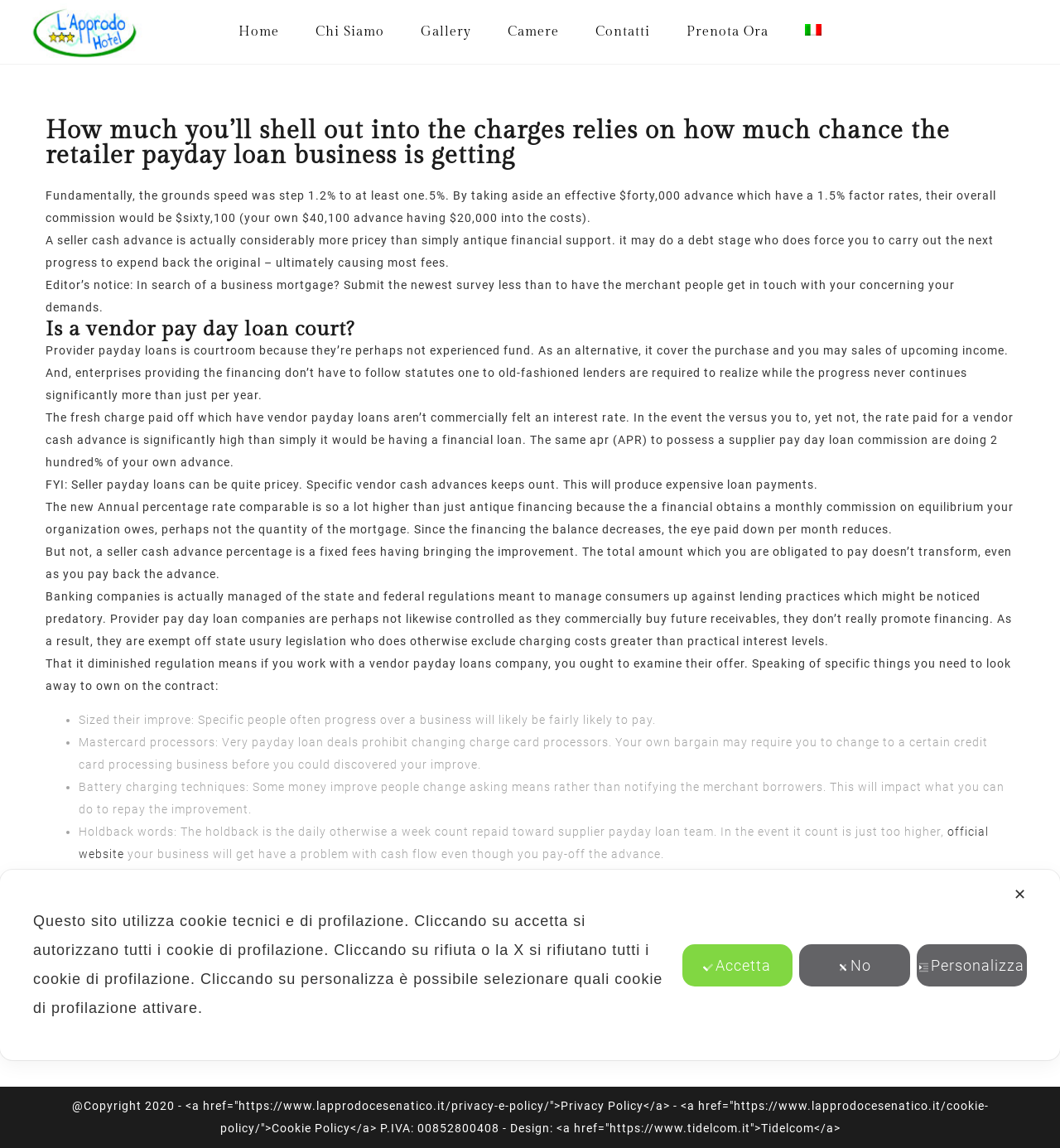Identify the bounding box coordinates for the element that needs to be clicked to fulfill this instruction: "Click the 'Prenota Ora' link". Provide the coordinates in the format of four float numbers between 0 and 1: [left, top, right, bottom].

[0.648, 0.021, 0.725, 0.035]